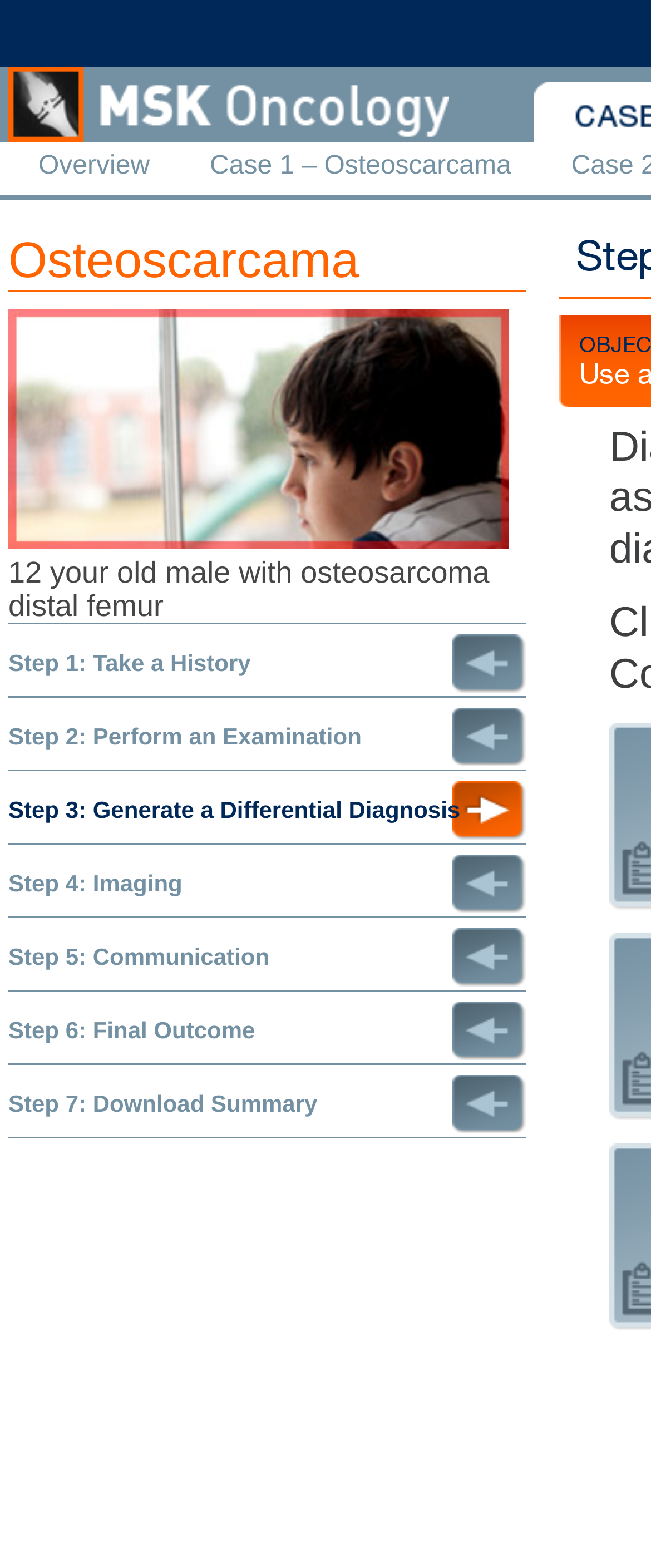Give an extensive and precise description of the webpage.

The webpage is focused on a medical case study, specifically Step 3 of generating a differential diagnosis for a patient with osteosarcoma. At the top, there are three links: "Overview", "Case 1 – Osteoscarcama", and an empty link. Below these links, there is a heading "Osteoscarcama" followed by an image, likely a photo related to the case study. 

To the right of the image, there is a paragraph of text describing the patient, a 12-year-old male with osteosarcoma in the distal femur. Below this text, there are seven links, each representing a step in the diagnosis process, ranging from "Step 1: Take a History" to "Step 7: Download Summary". These links are aligned vertically, with "Step 3: Generate a Differential Diagnosis" being the current focus.